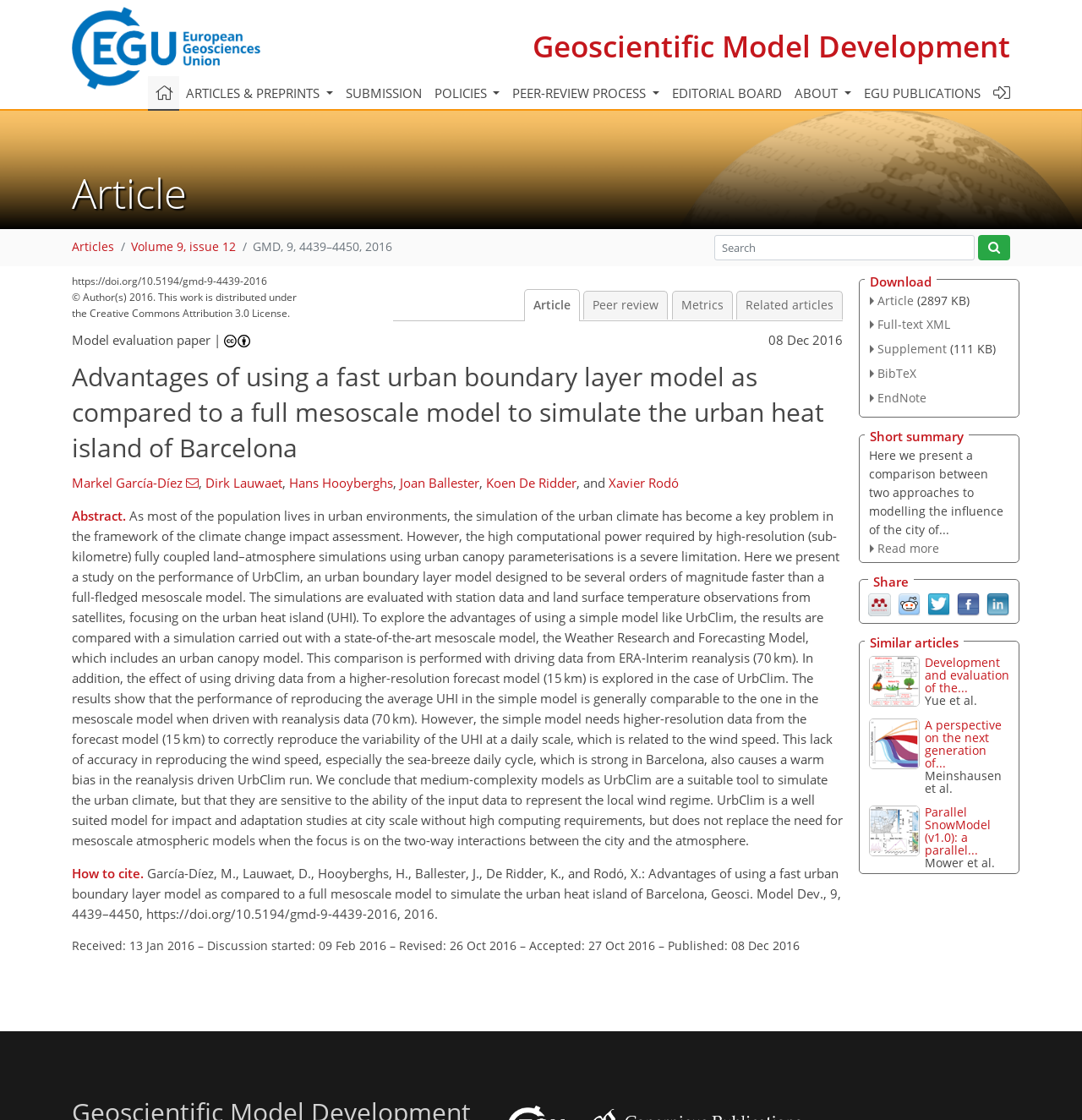What is the name of the journal?
Look at the screenshot and give a one-word or phrase answer.

Geosci. Model Dev.